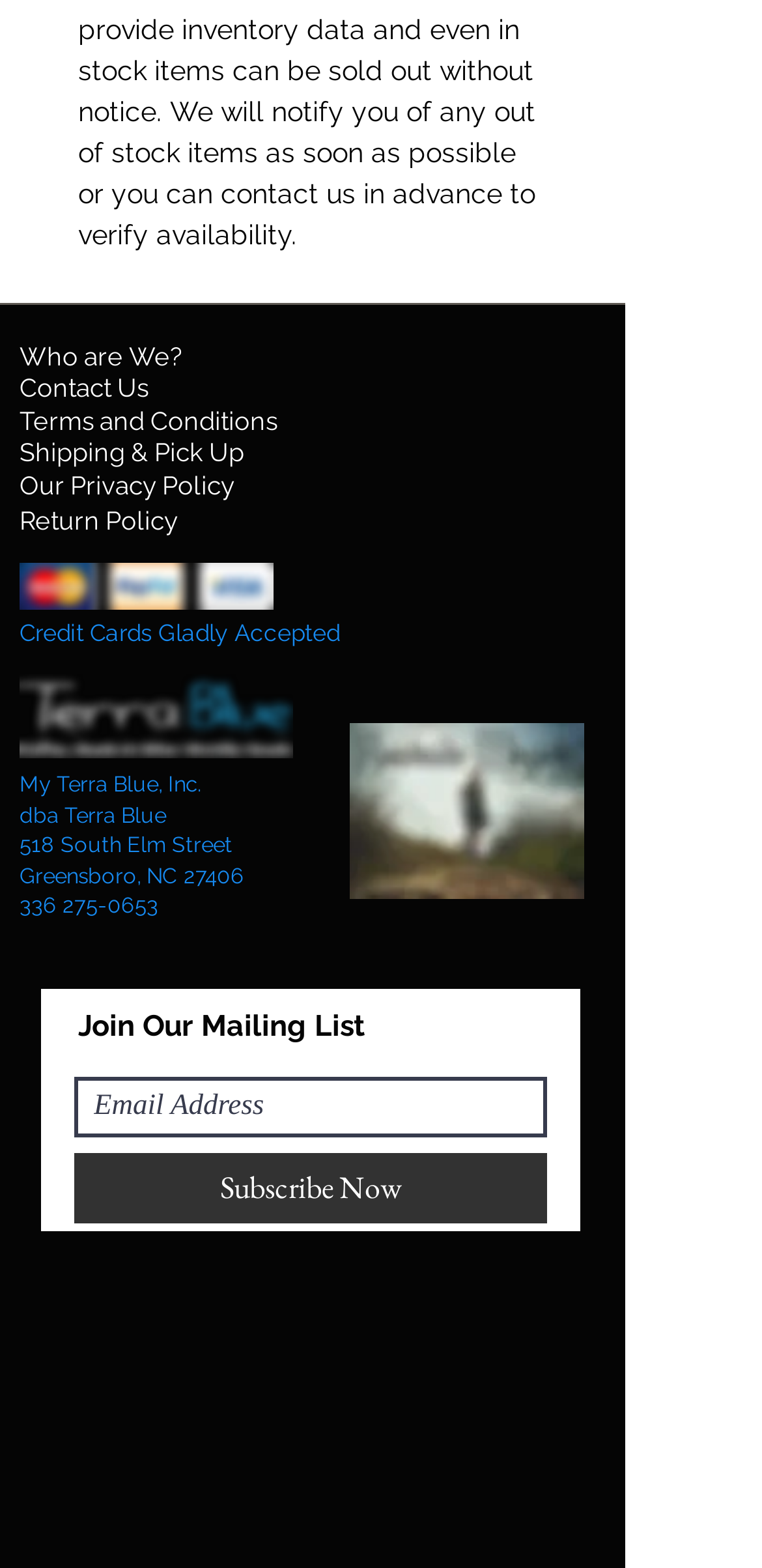Locate the bounding box coordinates of the segment that needs to be clicked to meet this instruction: "Enter email address".

[0.097, 0.687, 0.718, 0.726]